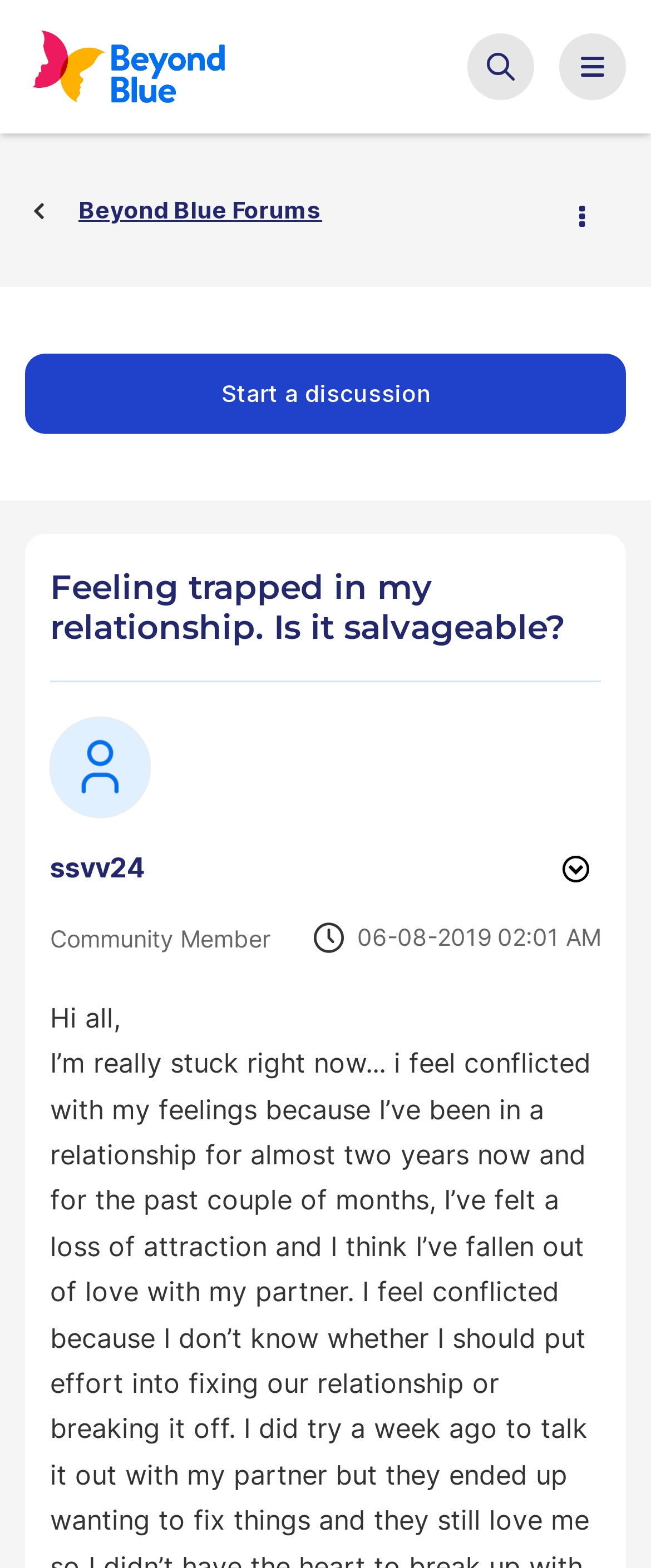Given the description "100+ Profitable Blog Niche Ideas", determine the bounding box of the corresponding UI element.

None